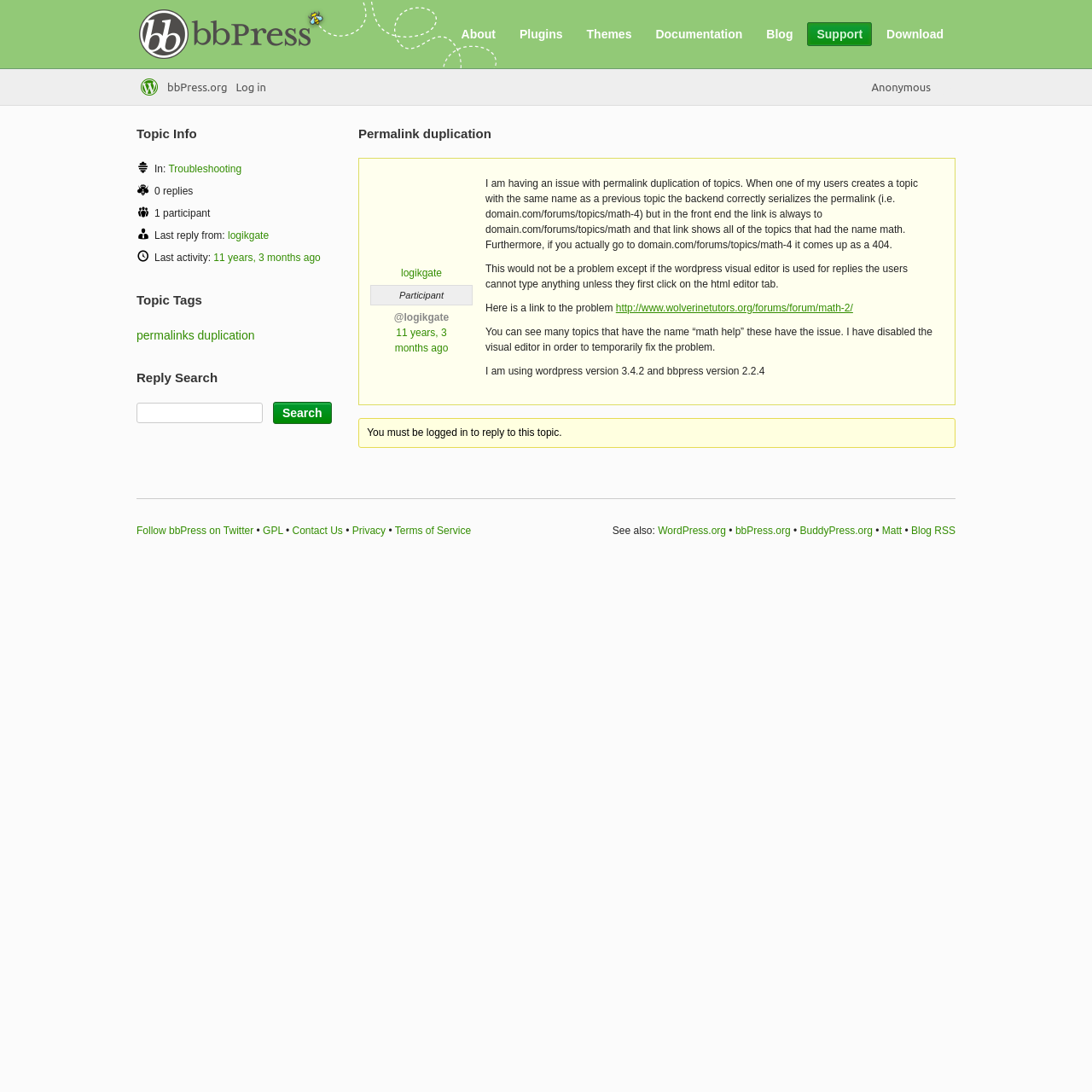Reply to the question with a single word or phrase:
What is the name of the WordPress version used by the topic creator?

3.4.2